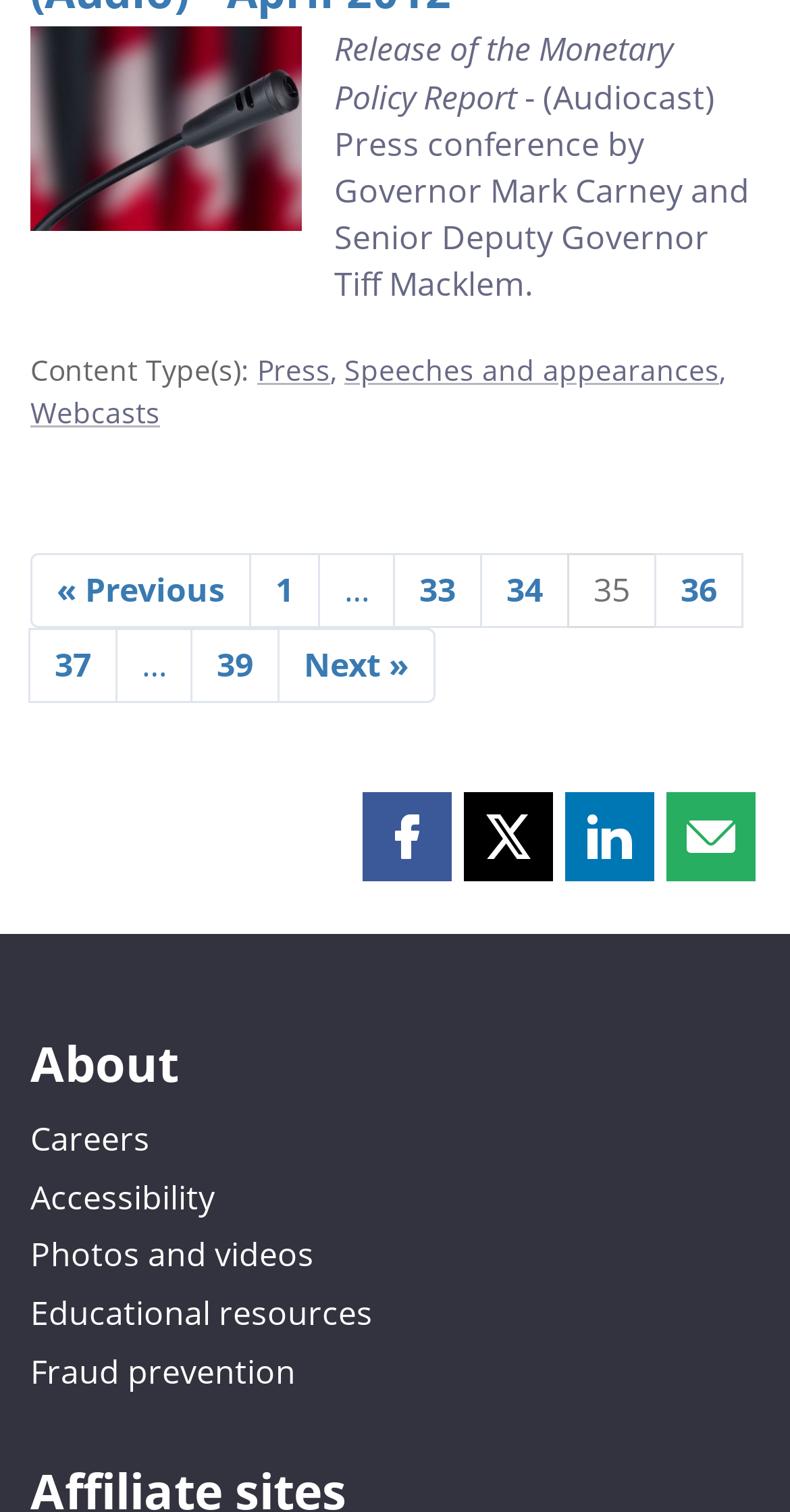Determine the bounding box coordinates of the clickable region to follow the instruction: "Click on the 'Press' link".

[0.326, 0.232, 0.418, 0.258]